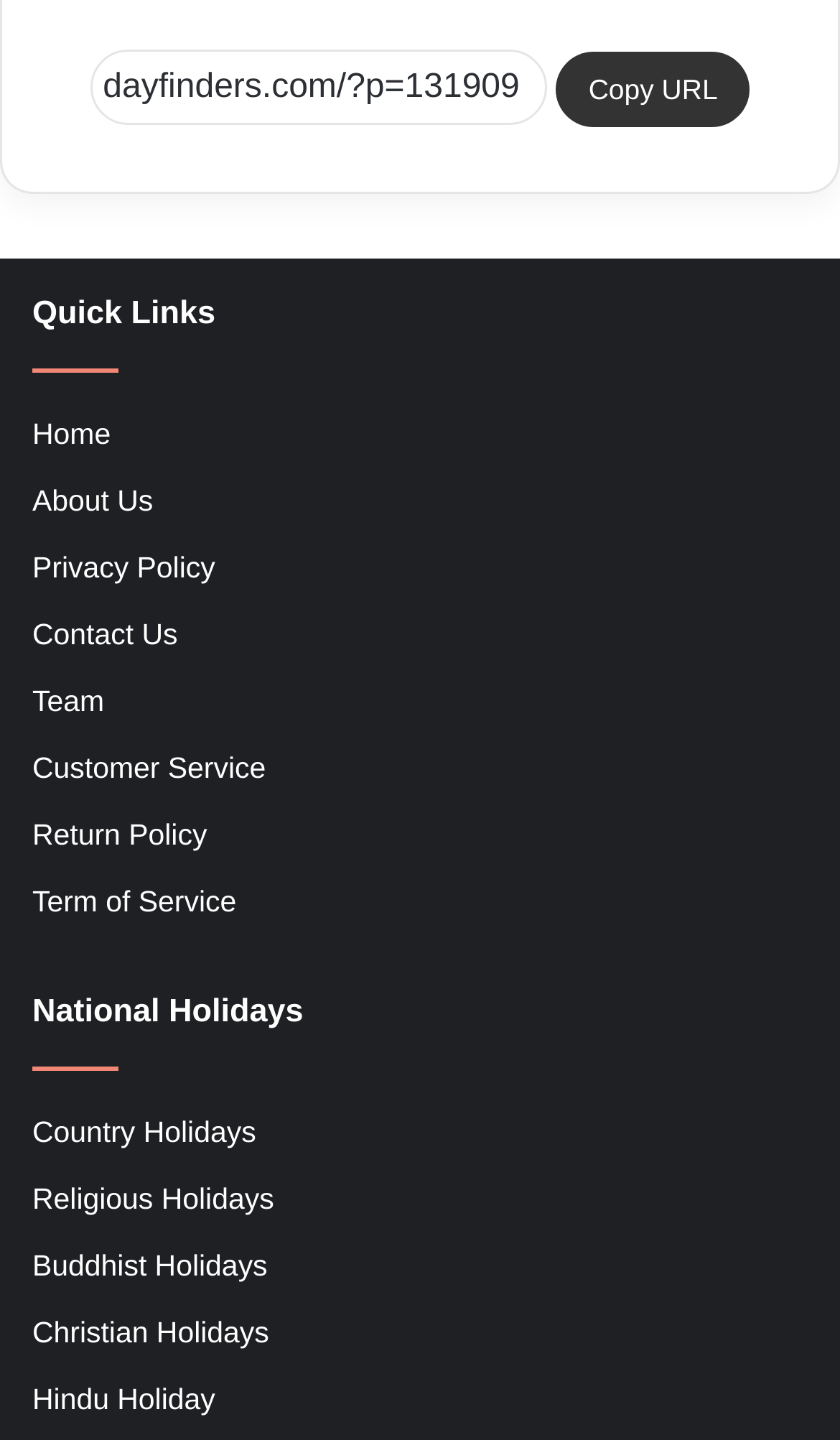What is the purpose of the 'Copy URL' button?
Utilize the information in the image to give a detailed answer to the question.

The 'Copy URL' button is located next to a textbox containing a URL. It is likely that the button is intended to copy the URL in the textbox for the user's convenience.